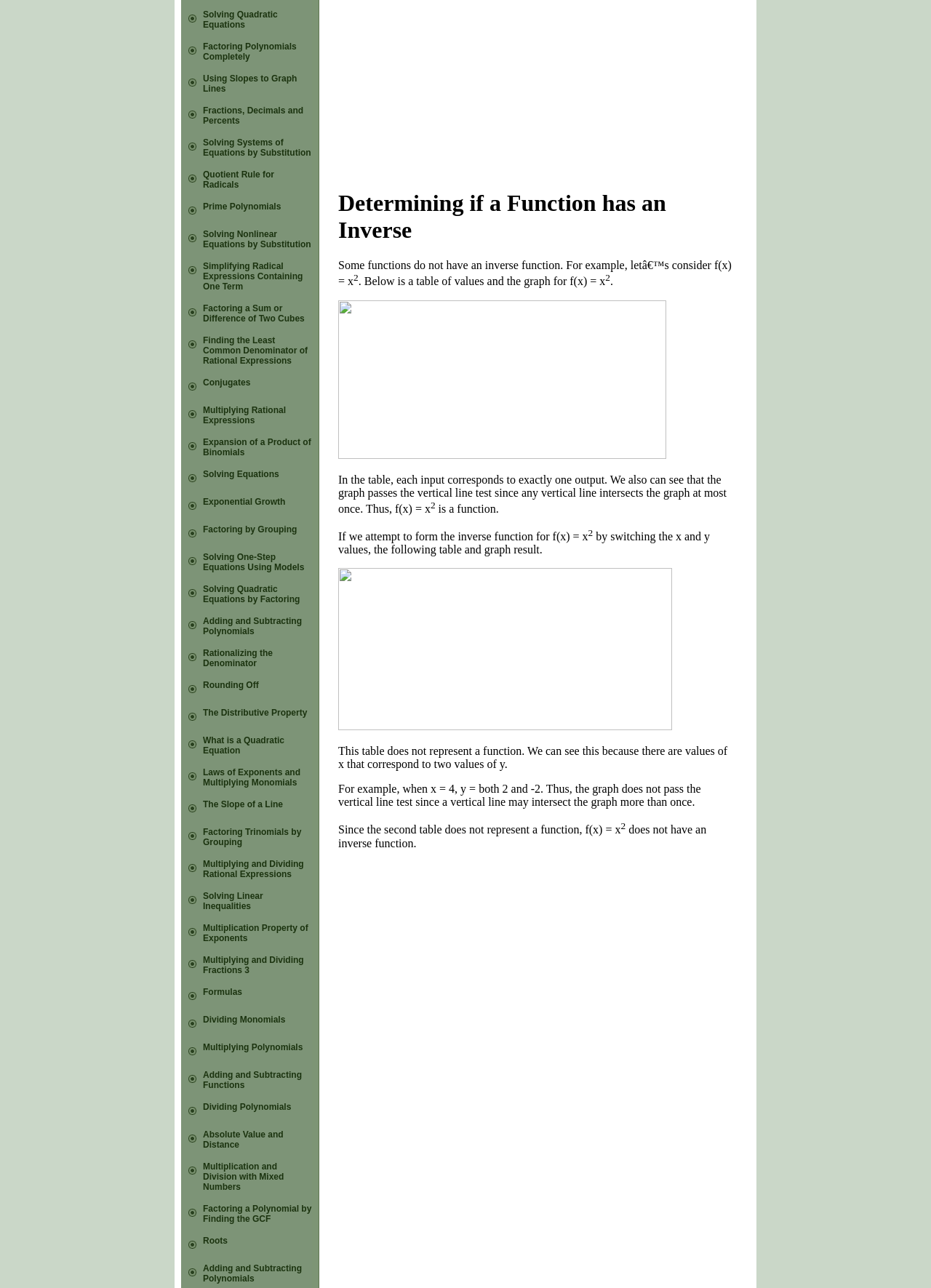Give the bounding box coordinates for the element described by: "Adding and Subtracting Polynomials".

[0.218, 0.478, 0.324, 0.494]